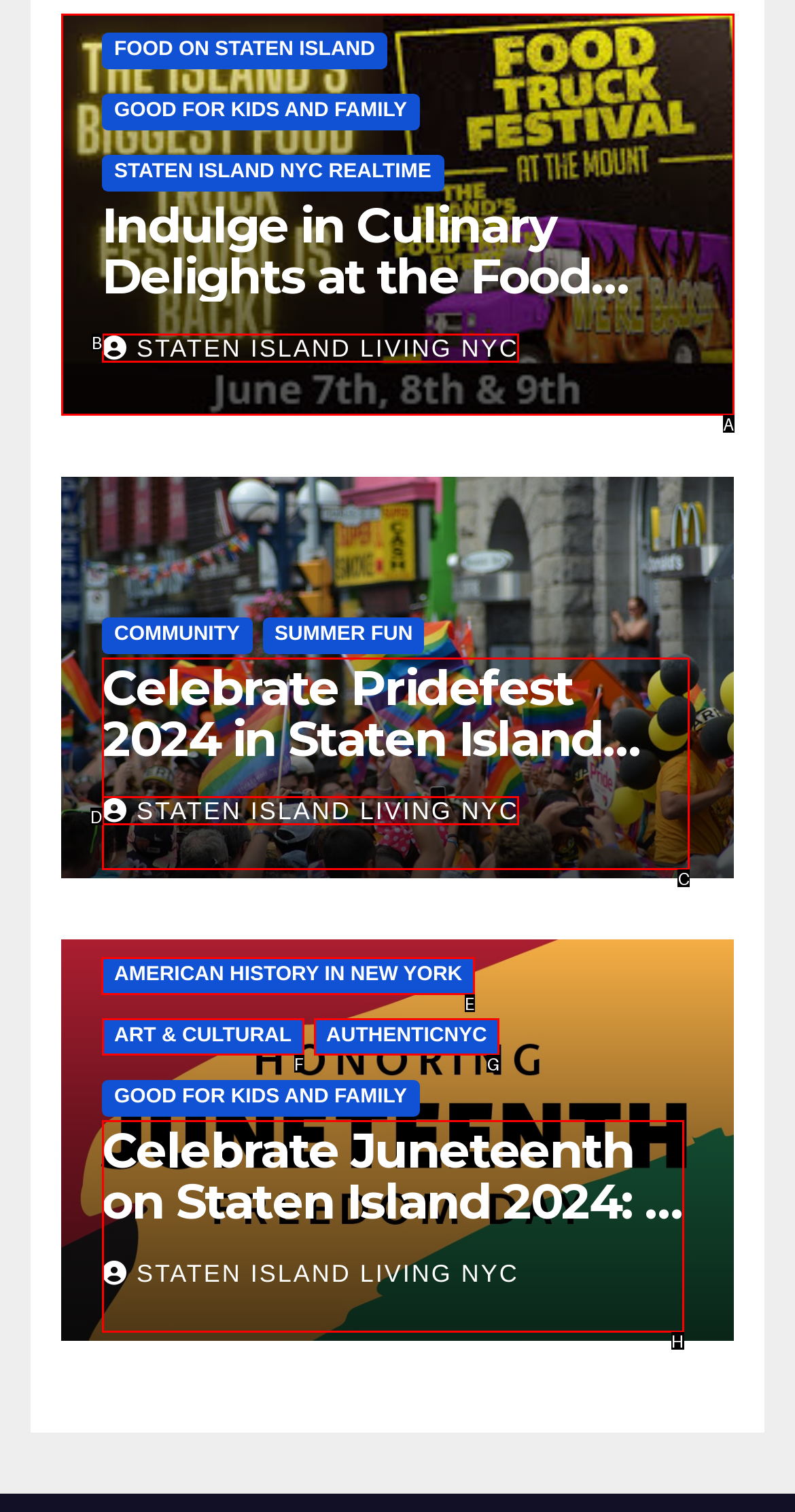Specify which HTML element I should click to complete this instruction: Discover AMERICAN HISTORY IN NEW YORK Answer with the letter of the relevant option.

E